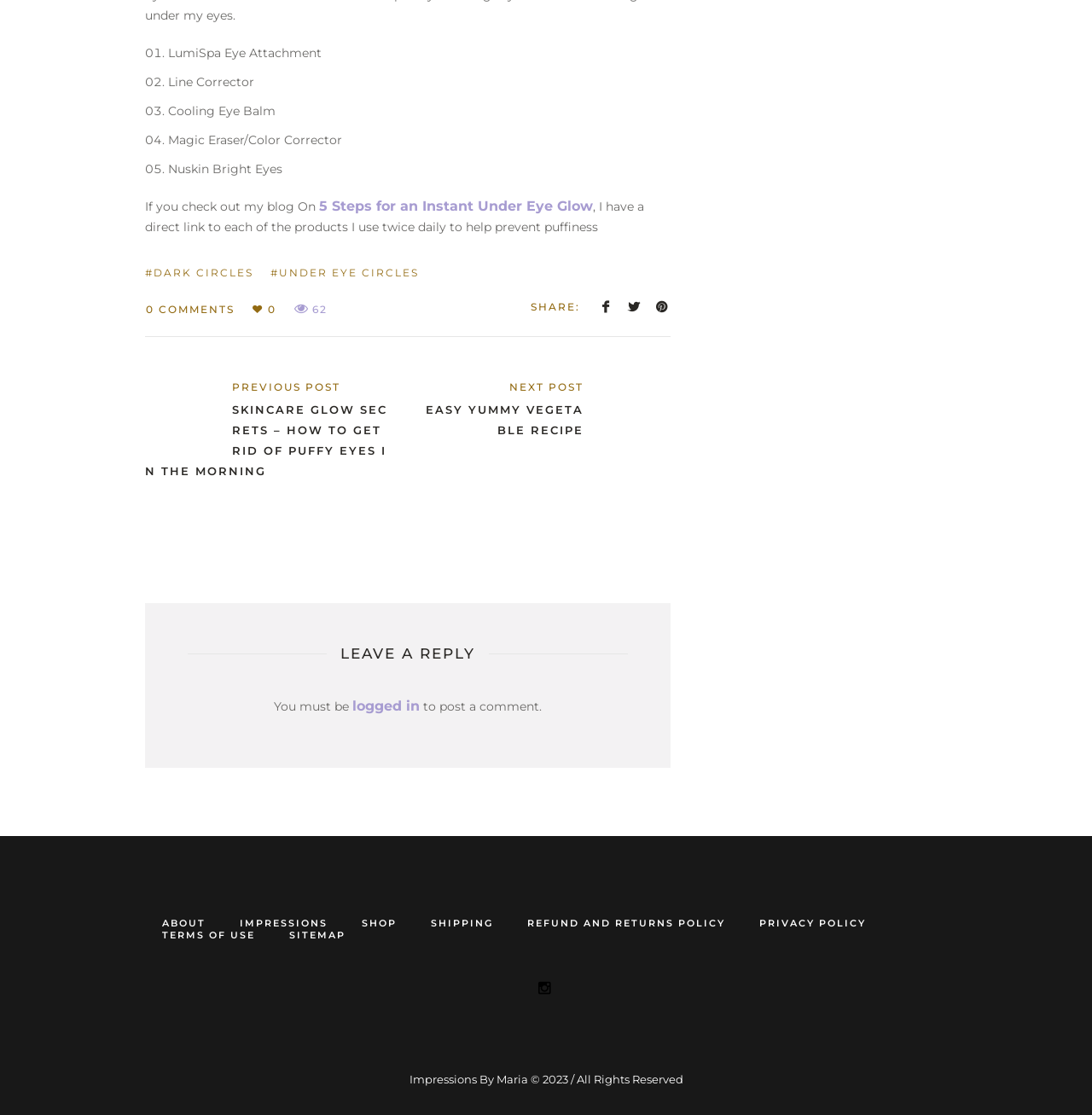Specify the bounding box coordinates of the element's area that should be clicked to execute the given instruction: "Click on 'SHARE:'". The coordinates should be four float numbers between 0 and 1, i.e., [left, top, right, bottom].

[0.486, 0.269, 0.531, 0.282]